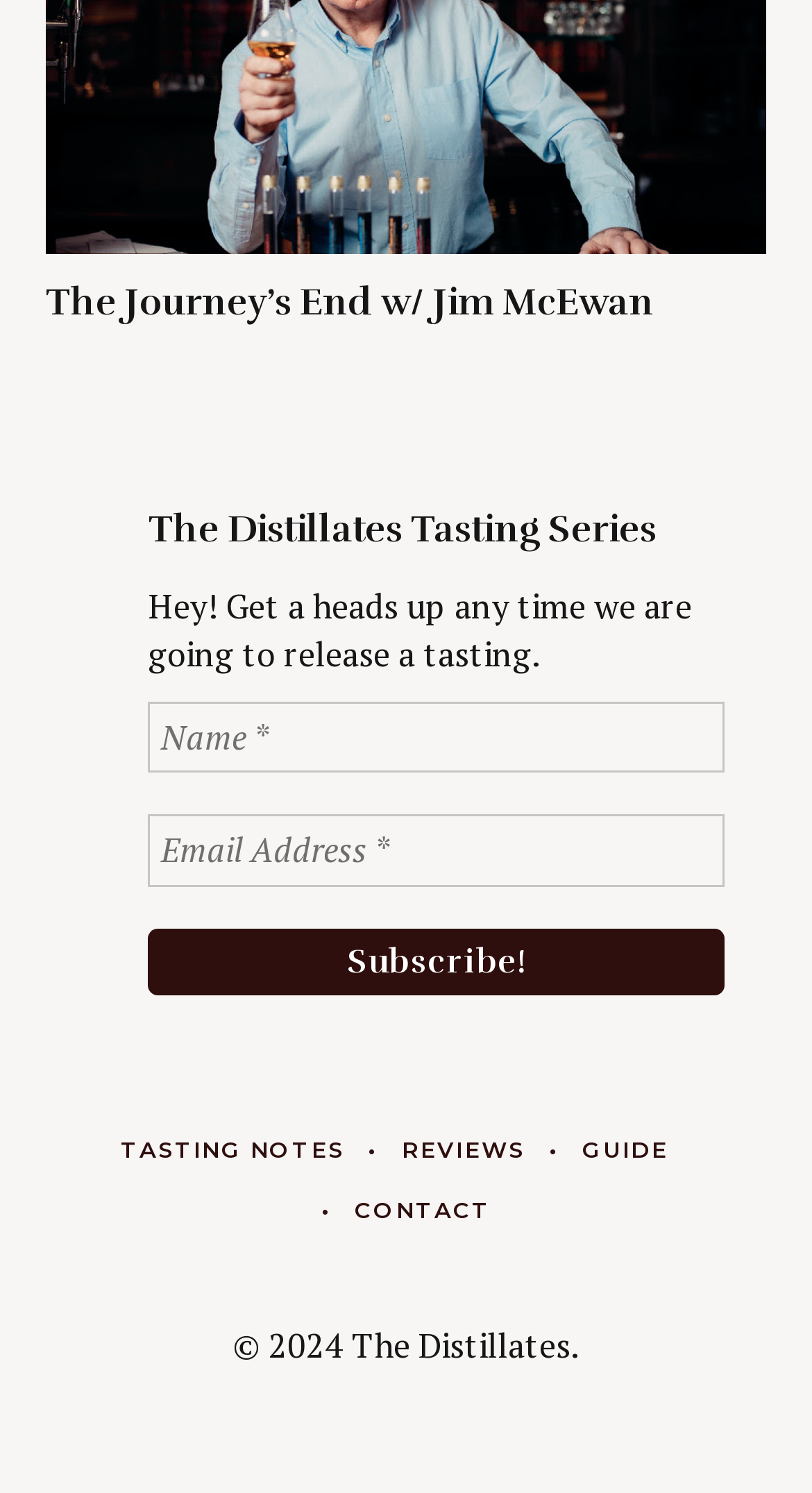Determine the bounding box coordinates for the UI element described. Format the coordinates as (top-left x, top-left y, bottom-right x, bottom-right y) and ensure all values are between 0 and 1. Element description: Reviews

[0.482, 0.762, 0.647, 0.78]